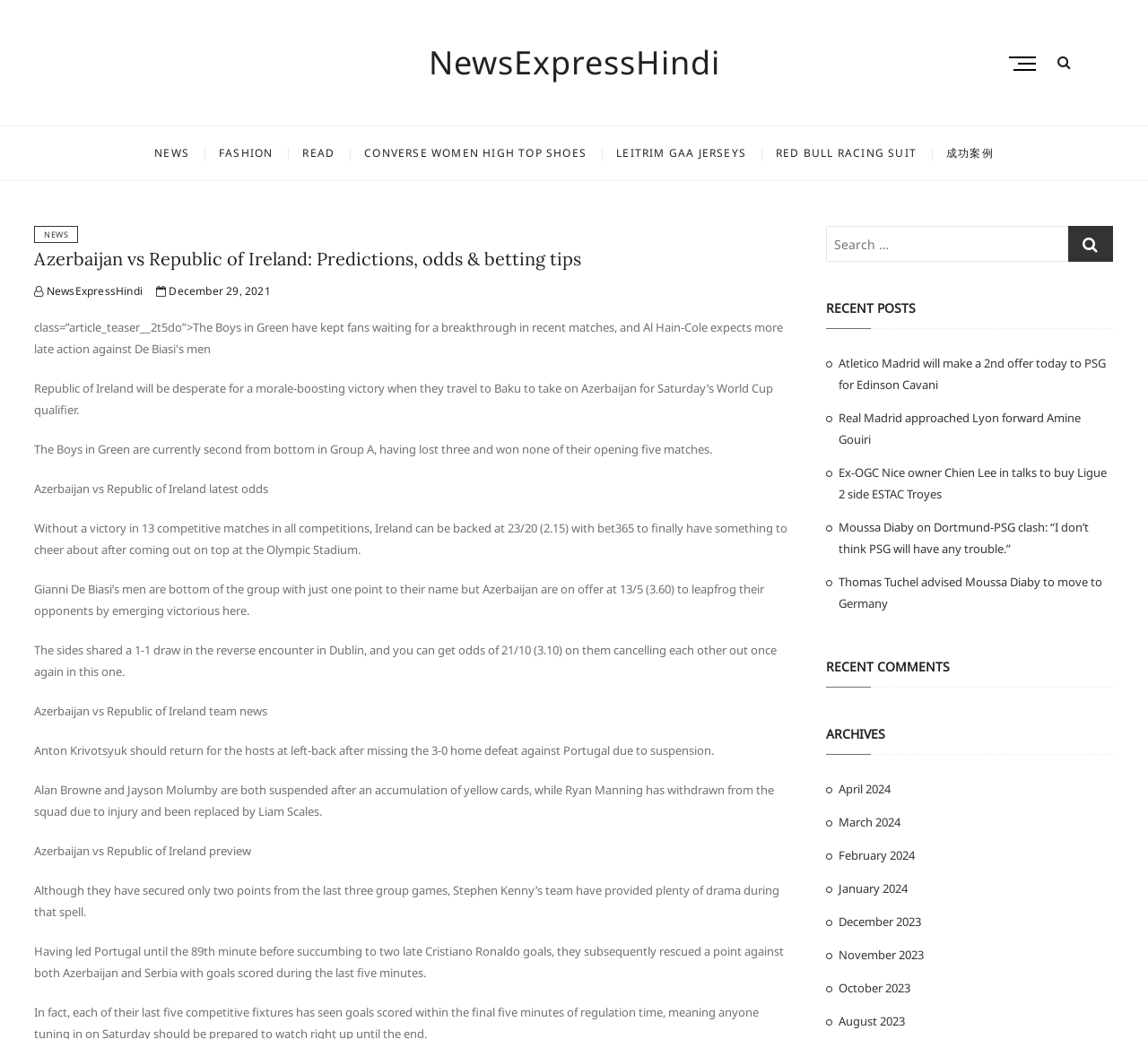Please provide a detailed answer to the question below by examining the image:
How many recent posts are listed?

I counted the number of link elements within the heading element with the text 'RECENT POSTS' and found 5 recent posts.